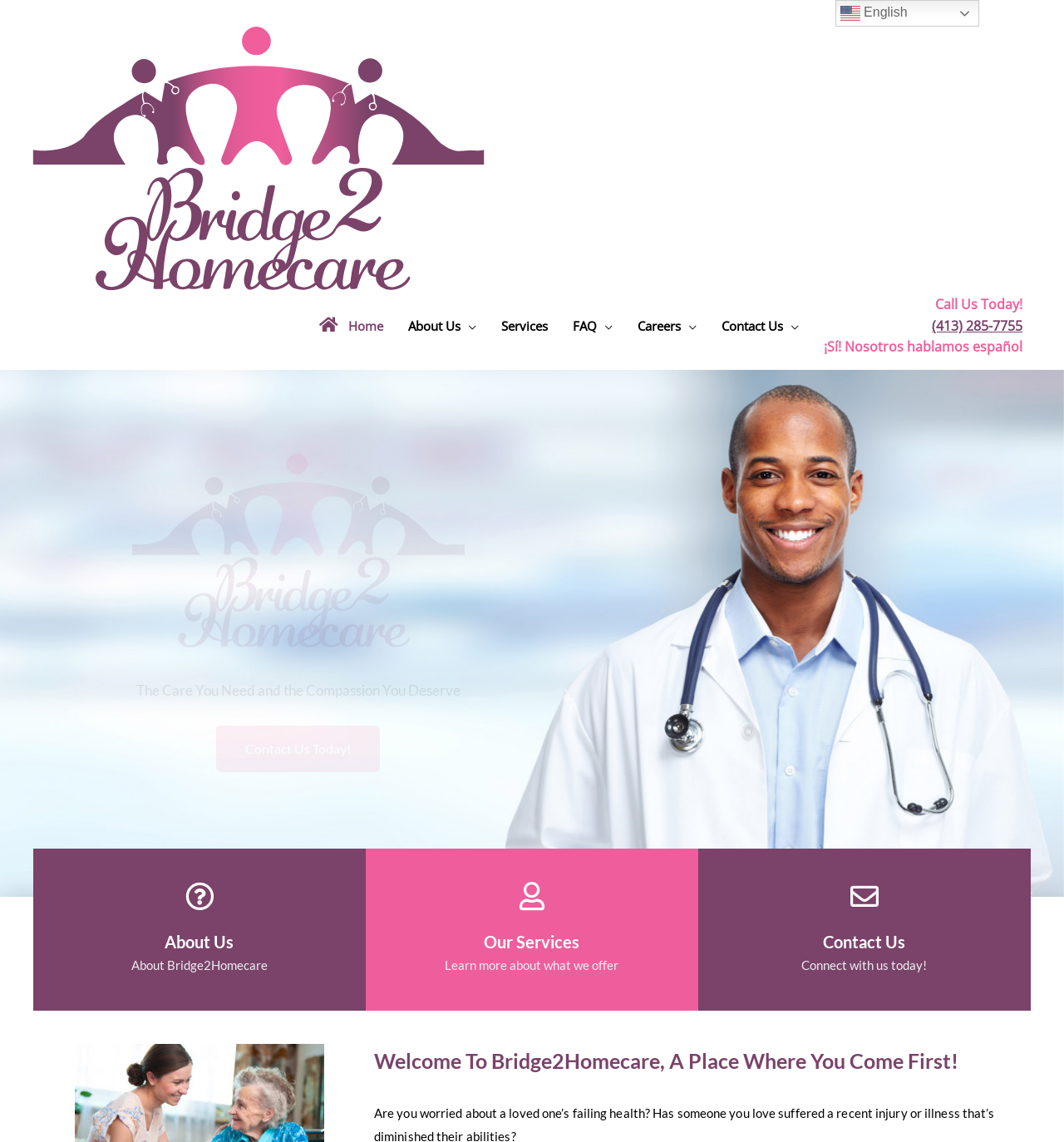Locate the UI element described by Contact Us Today! and provide its bounding box coordinates. Use the format (top-left x, top-left y, bottom-right x, bottom-right y) with all values as floating point numbers between 0 and 1.

[0.203, 0.416, 0.357, 0.457]